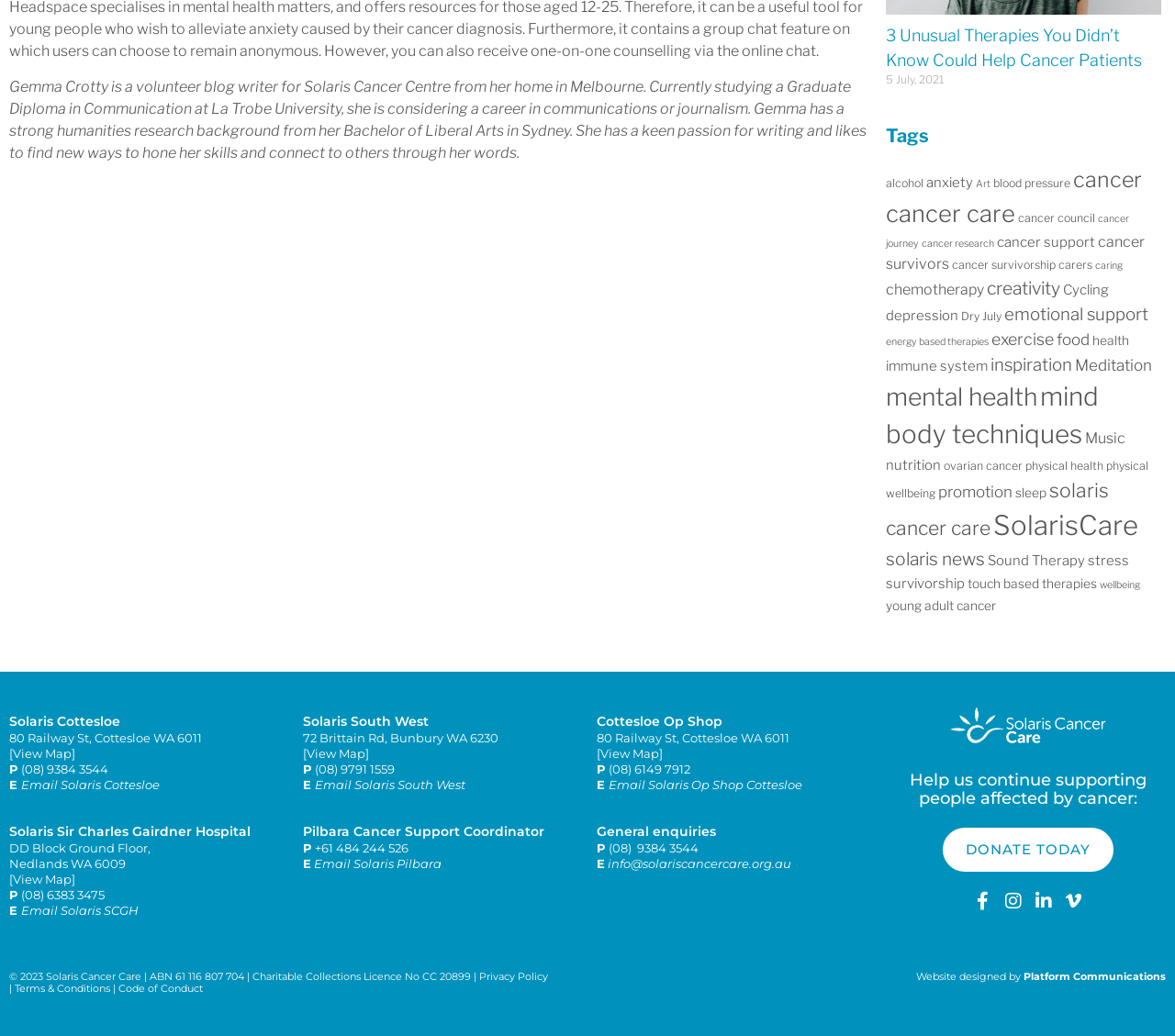How many items are tagged with 'cancer survivors'?
Please respond to the question with a detailed and well-explained answer.

The tags section lists 'cancer survivors' with 8 items, which can be found by scrolling down the page and looking at the tags section.